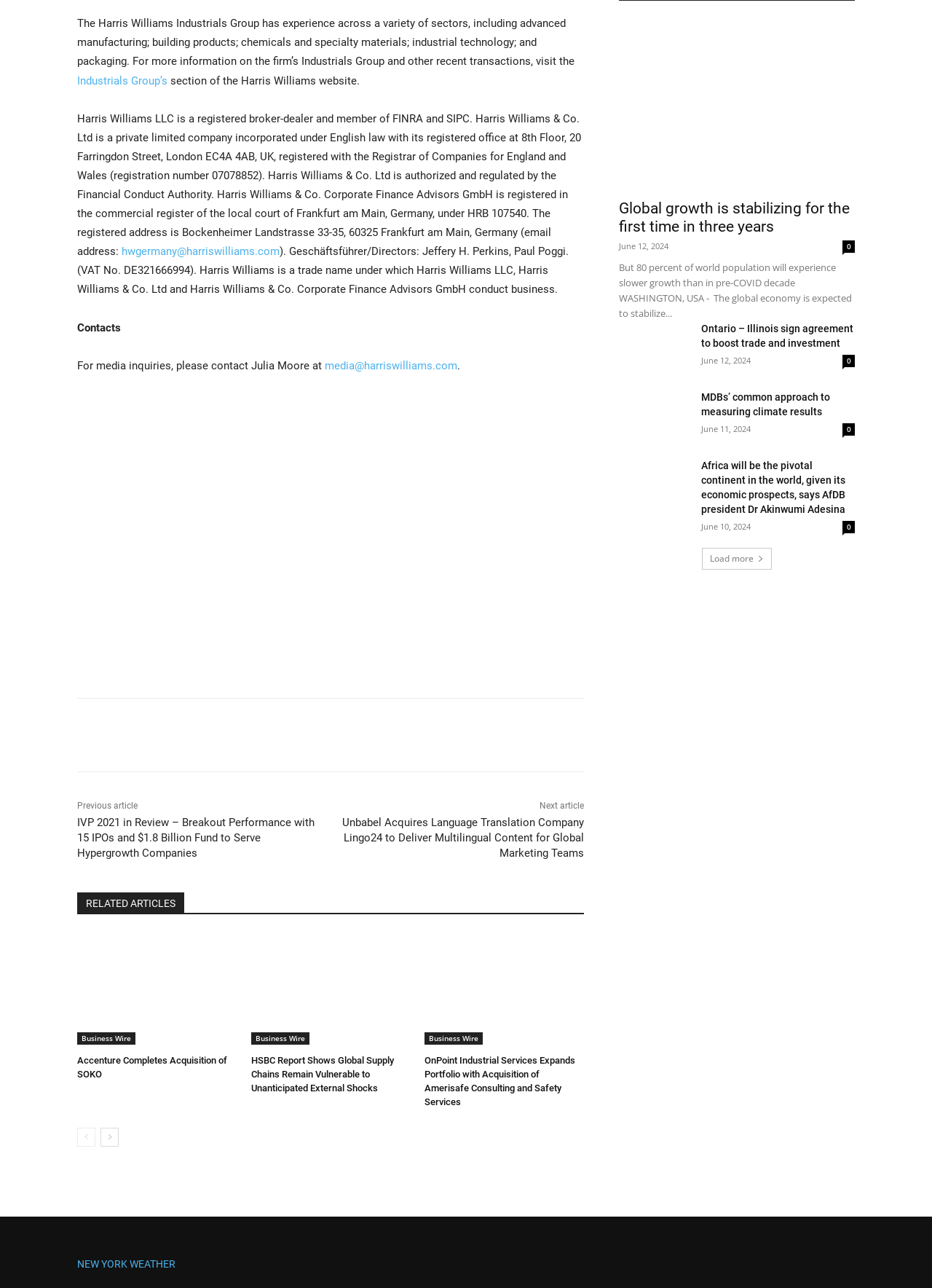Identify the bounding box coordinates of the element that should be clicked to fulfill this task: "Go to the index page". The coordinates should be provided as four float numbers between 0 and 1, i.e., [left, top, right, bottom].

None